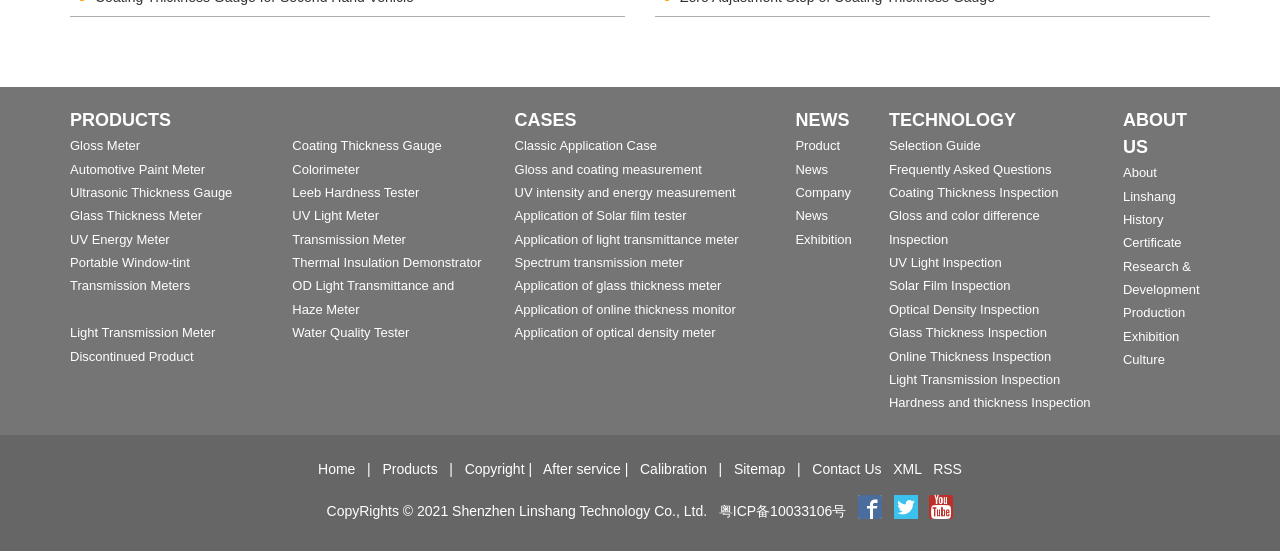Locate the bounding box coordinates of the clickable area needed to fulfill the instruction: "View Product News".

[0.621, 0.251, 0.656, 0.32]